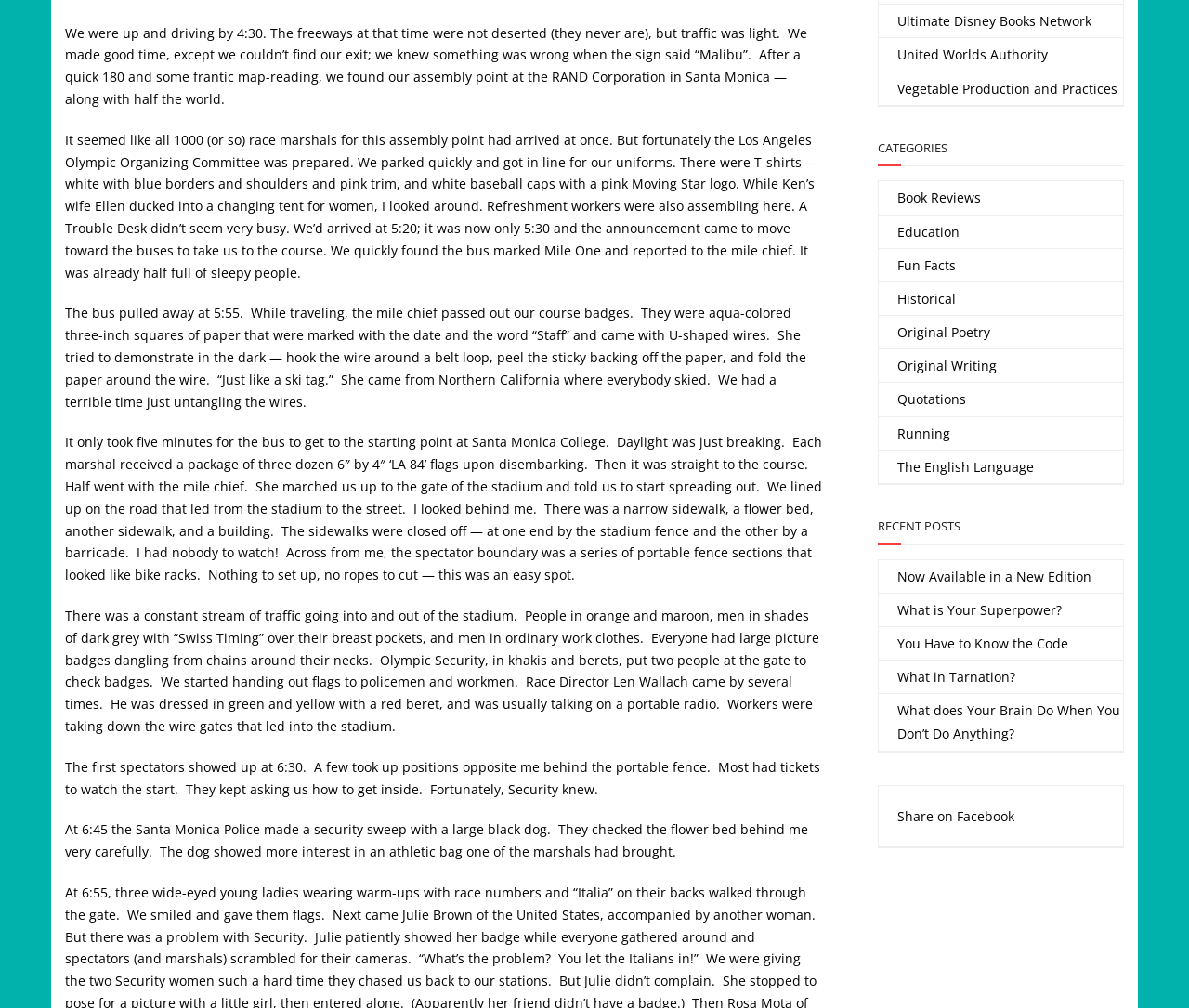Given the webpage screenshot and the description, determine the bounding box coordinates (top-left x, top-left y, bottom-right x, bottom-right y) that define the location of the UI element matching this description: Original Writing

[0.739, 0.347, 0.838, 0.379]